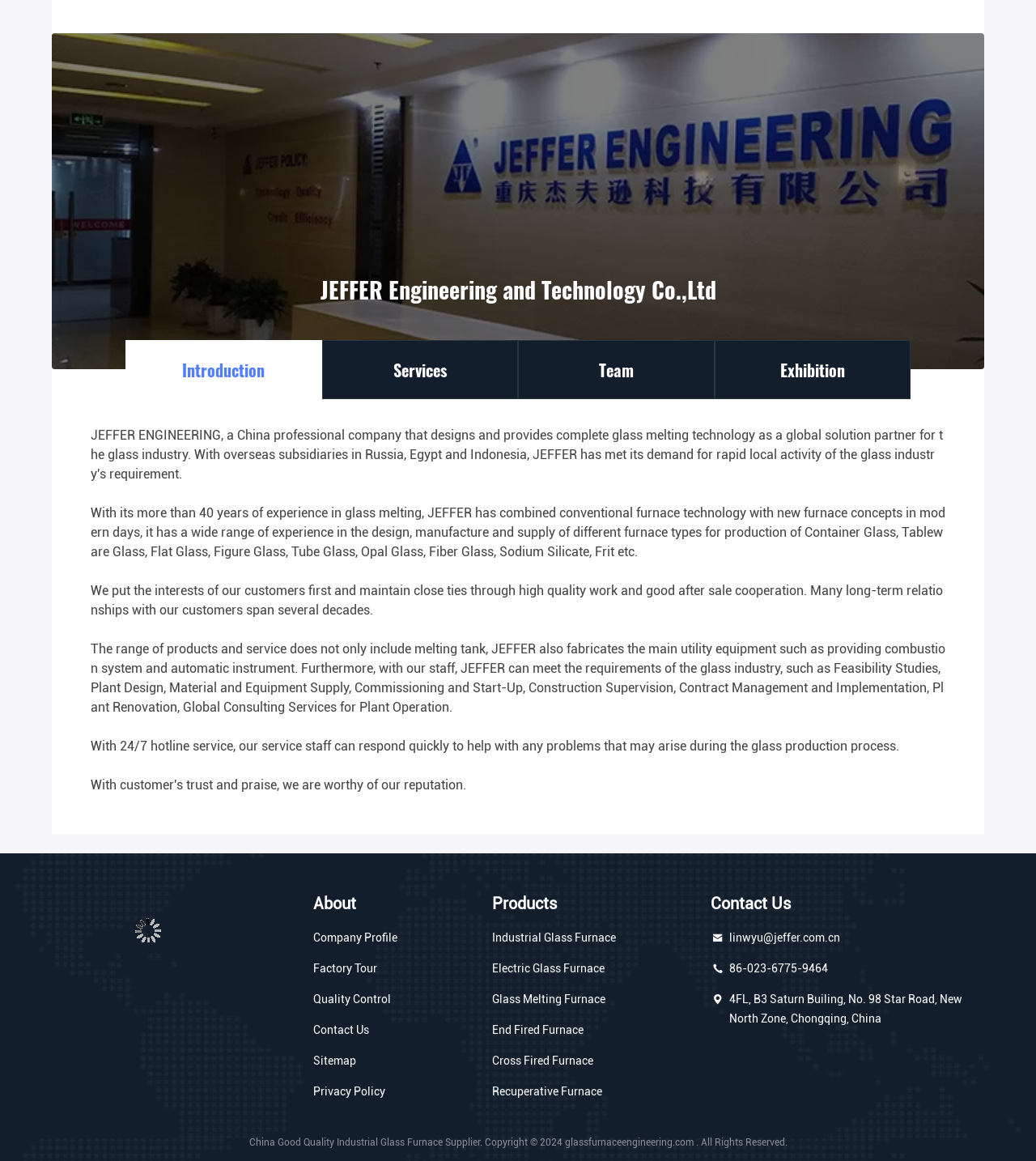Please identify the bounding box coordinates of the clickable area that will allow you to execute the instruction: "Send an email to linwyu@jeffer.com.cn".

[0.704, 0.799, 0.811, 0.816]